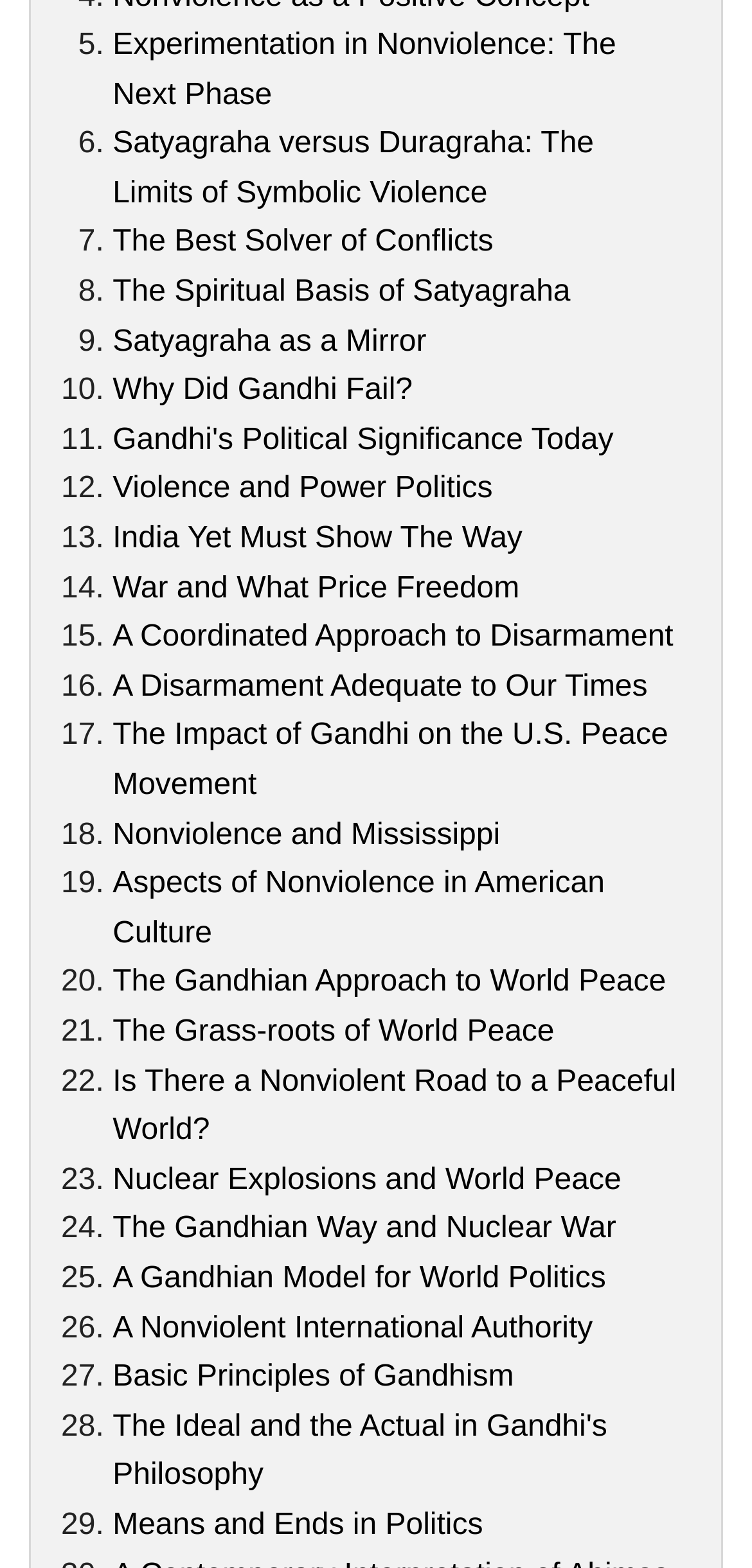Are the article titles numbered?
Using the image, provide a concise answer in one word or a short phrase.

Yes